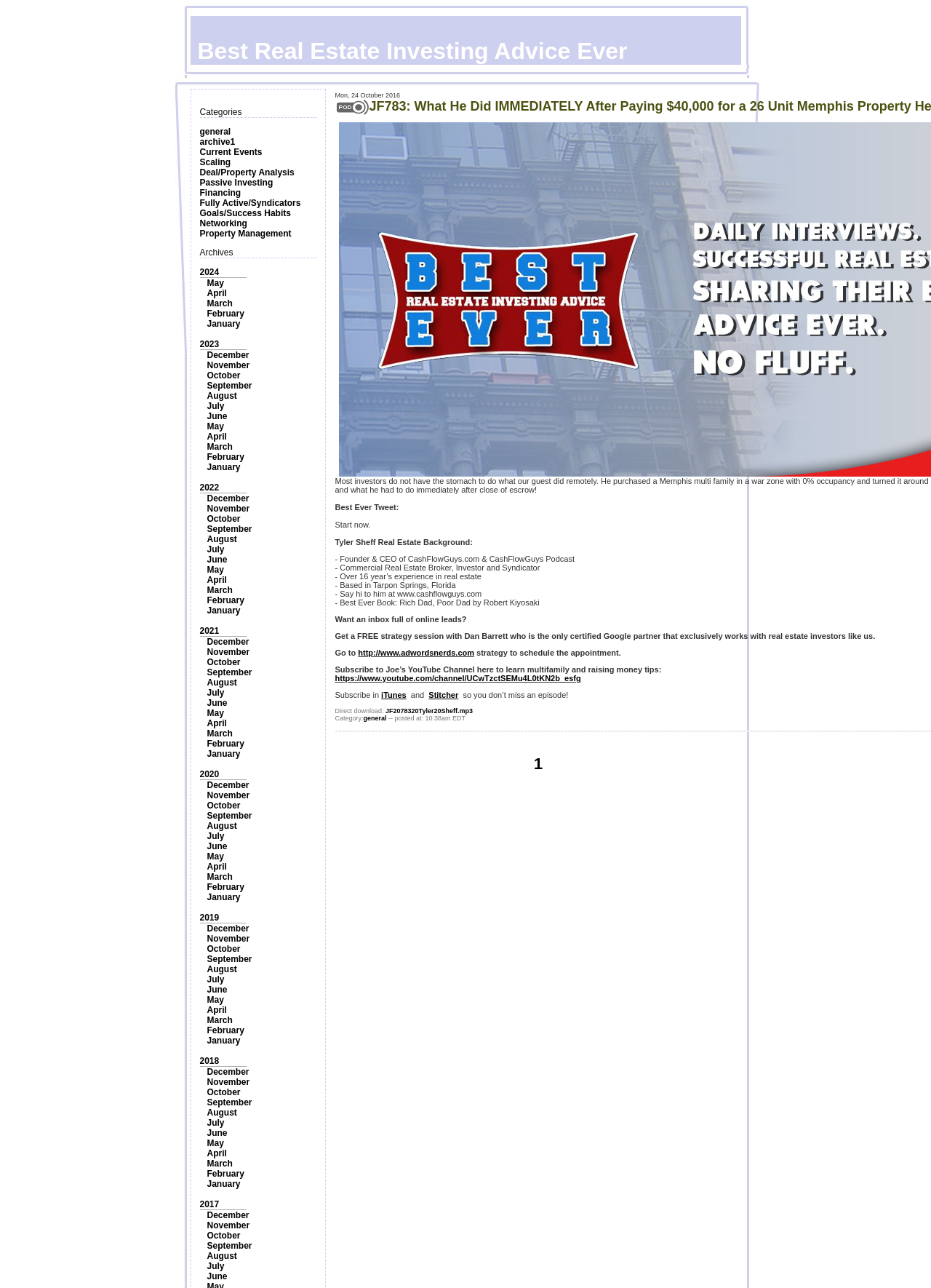Show the bounding box coordinates for the element that needs to be clicked to execute the following instruction: "Browse articles from January 2023". Provide the coordinates in the form of four float numbers between 0 and 1, i.e., [left, top, right, bottom].

[0.222, 0.247, 0.258, 0.255]